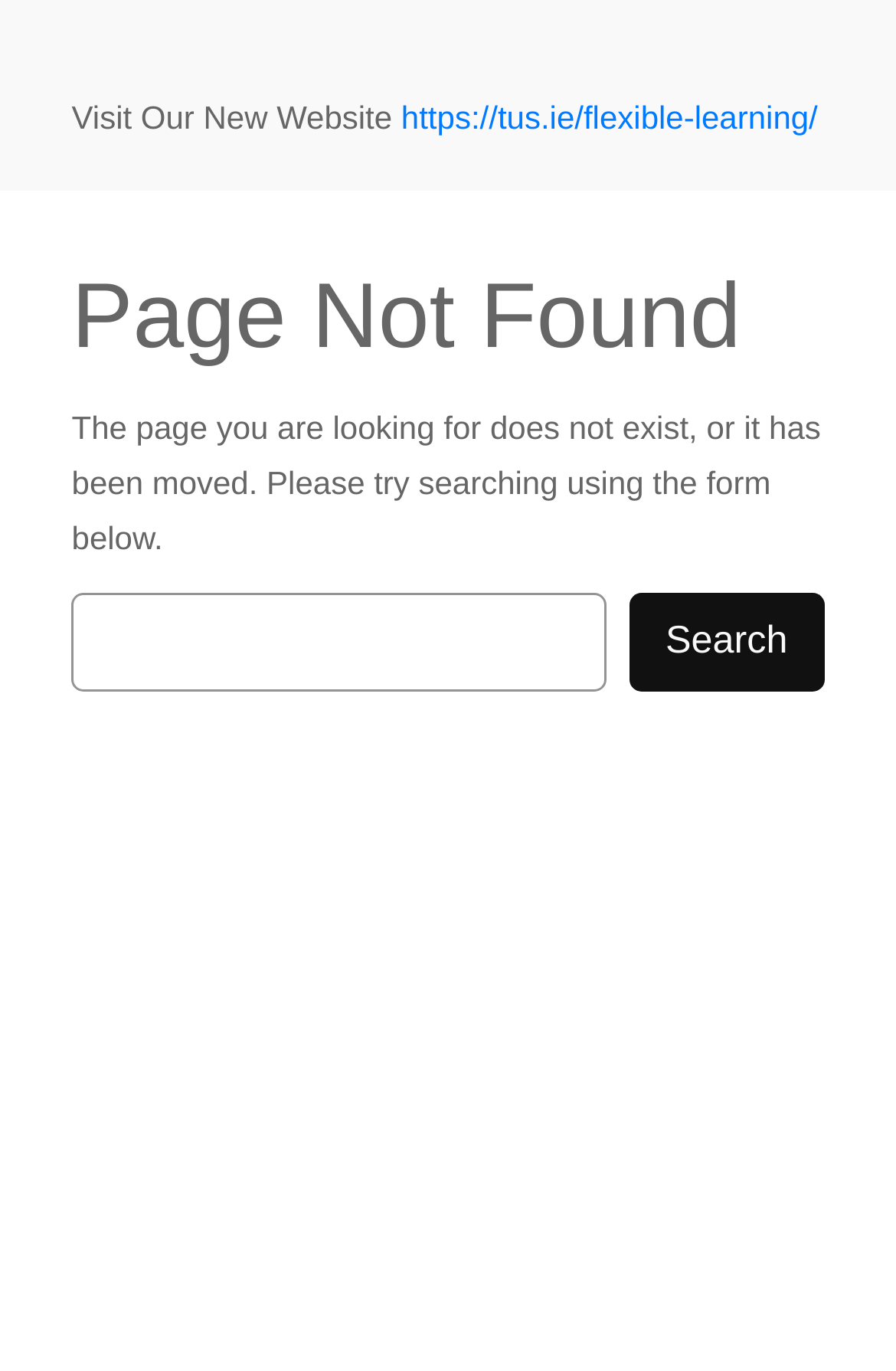Locate and extract the headline of this webpage.

Page Not Found